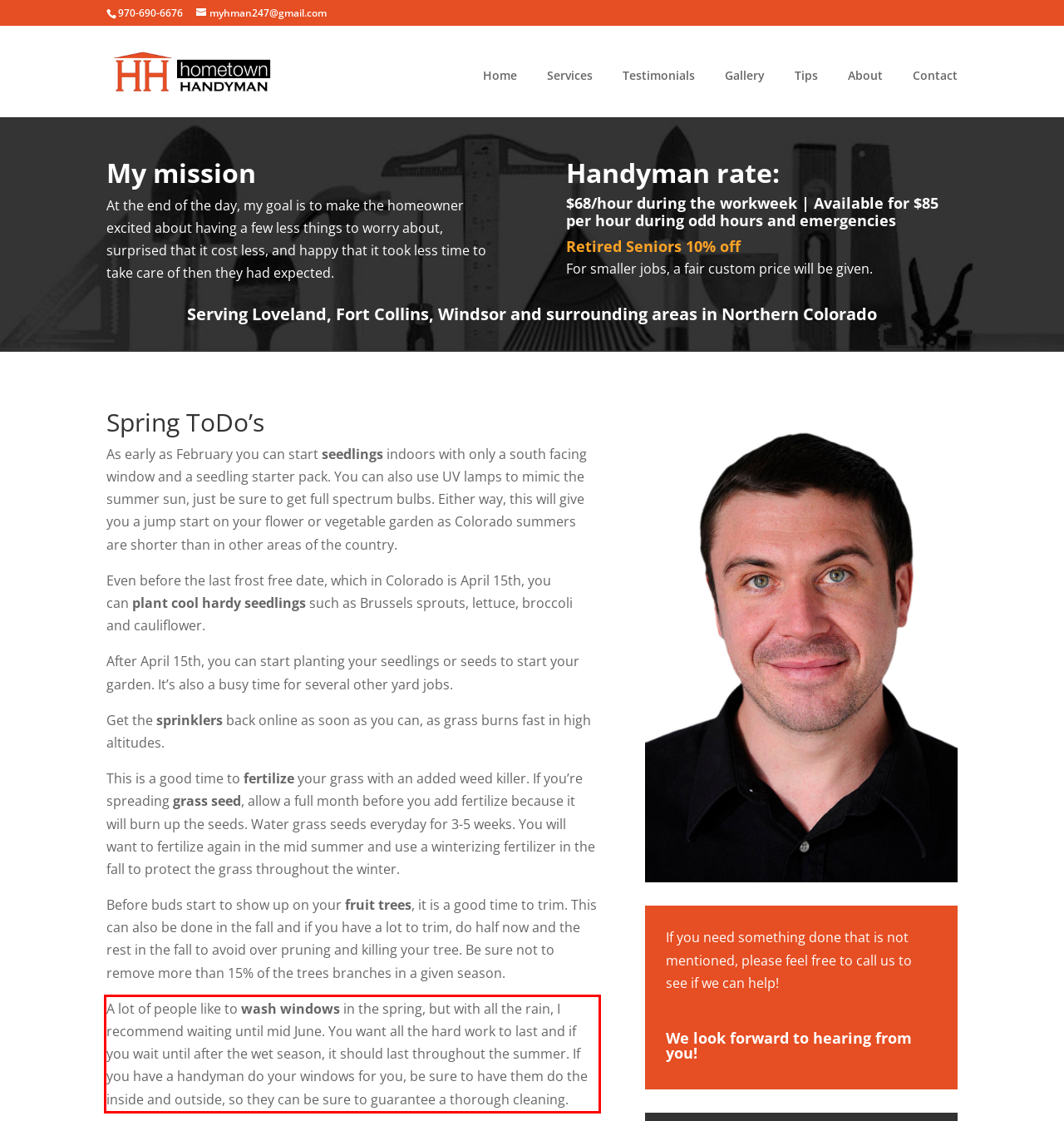By examining the provided screenshot of a webpage, recognize the text within the red bounding box and generate its text content.

A lot of people like to wash windows in the spring, but with all the rain, I recommend waiting until mid June. You want all the hard work to last and if you wait until after the wet season, it should last throughout the summer. If you have a handyman do your windows for you, be sure to have them do the inside and outside, so they can be sure to guarantee a thorough cleaning.